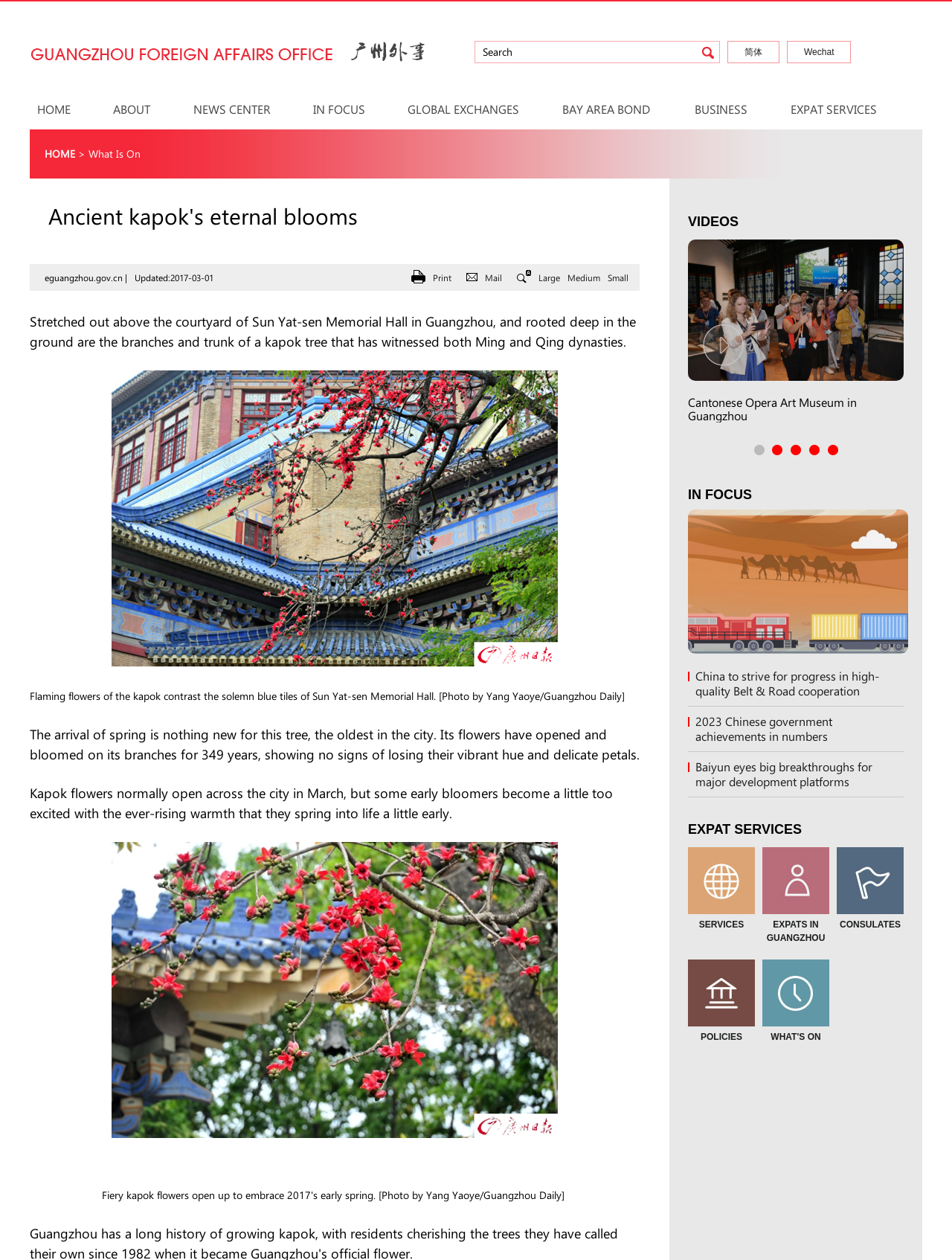Deliver a detailed narrative of the webpage's visual and textual elements.

This webpage is about a news article titled "Ancient kapok's eternal blooms". At the top of the page, there is a small image and a search box. Below the search box, there are several links to different sections of the website, including "HOME", "ABOUT", "NEWS CENTER", and others.

The main article is divided into several sections. The first section has a heading "Ancient kapok's eternal blooms" and a brief introduction to the article. Below the introduction, there are two emphasis elements with text "eguangzhou.gov.cn |" and "Updated:2017-03-01". There are also several links to print, mail, or change the font size of the article.

The next section has a large image of a kapok tree, followed by a paragraph of text describing the tree. There are several more images and paragraphs of text throughout the article, describing the kapok tree and its flowers.

On the right side of the page, there are several sections with headings "VIDEOS", "IN FOCUS", and "EXPAT SERVICES". Each section has several links to related articles or videos. There are also several images scattered throughout these sections.

At the bottom of the page, there are several links to other articles or sections of the website, including "Cantonese Opera Art Museum in Guangzhou" and "China to strive for progress in high-quality Belt & Road cooperation".